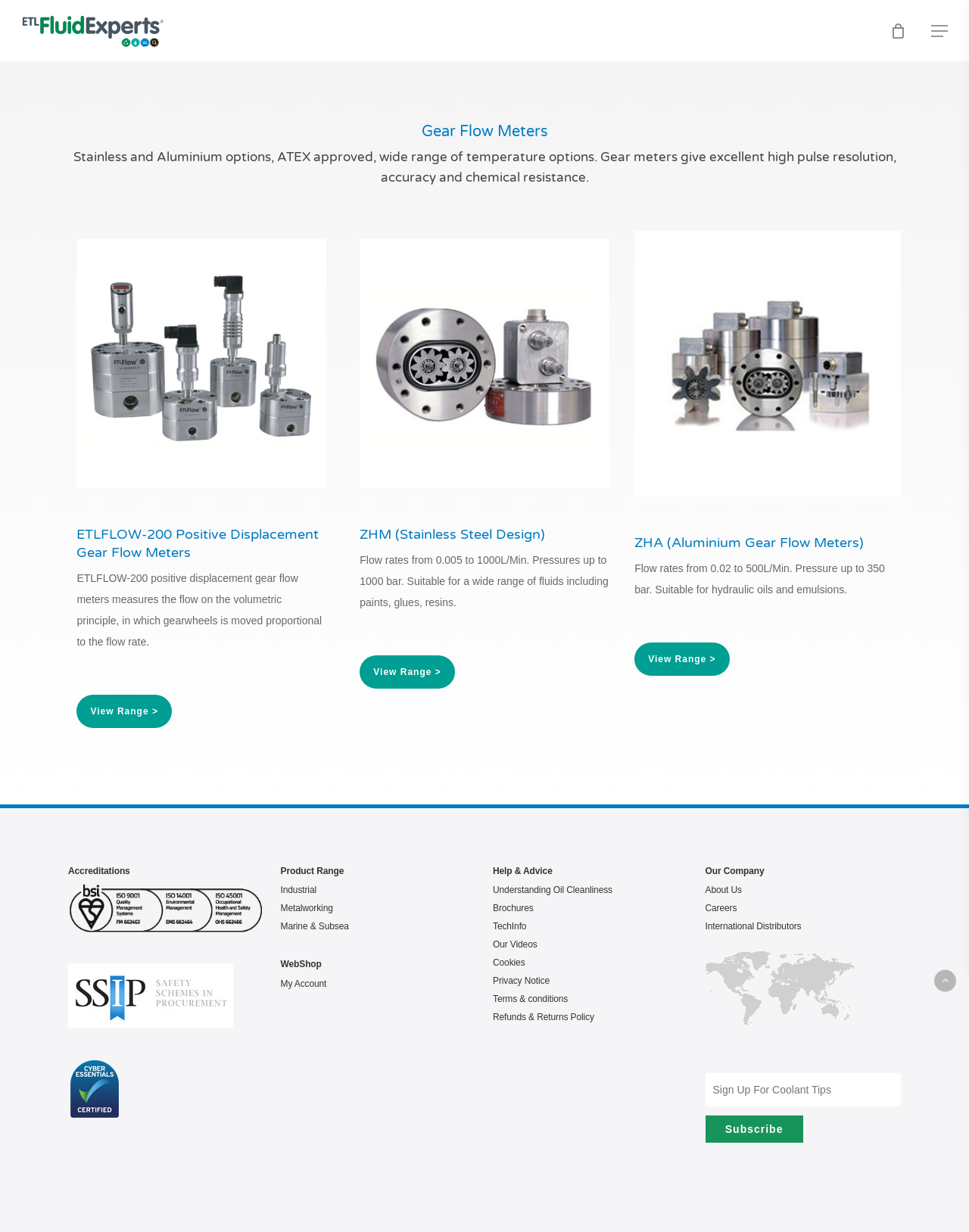Bounding box coordinates are given in the format (top-left x, top-left y, bottom-right x, bottom-right y). All values should be floating point numbers between 0 and 1. Provide the bounding box coordinate for the UI element described as: Home

None